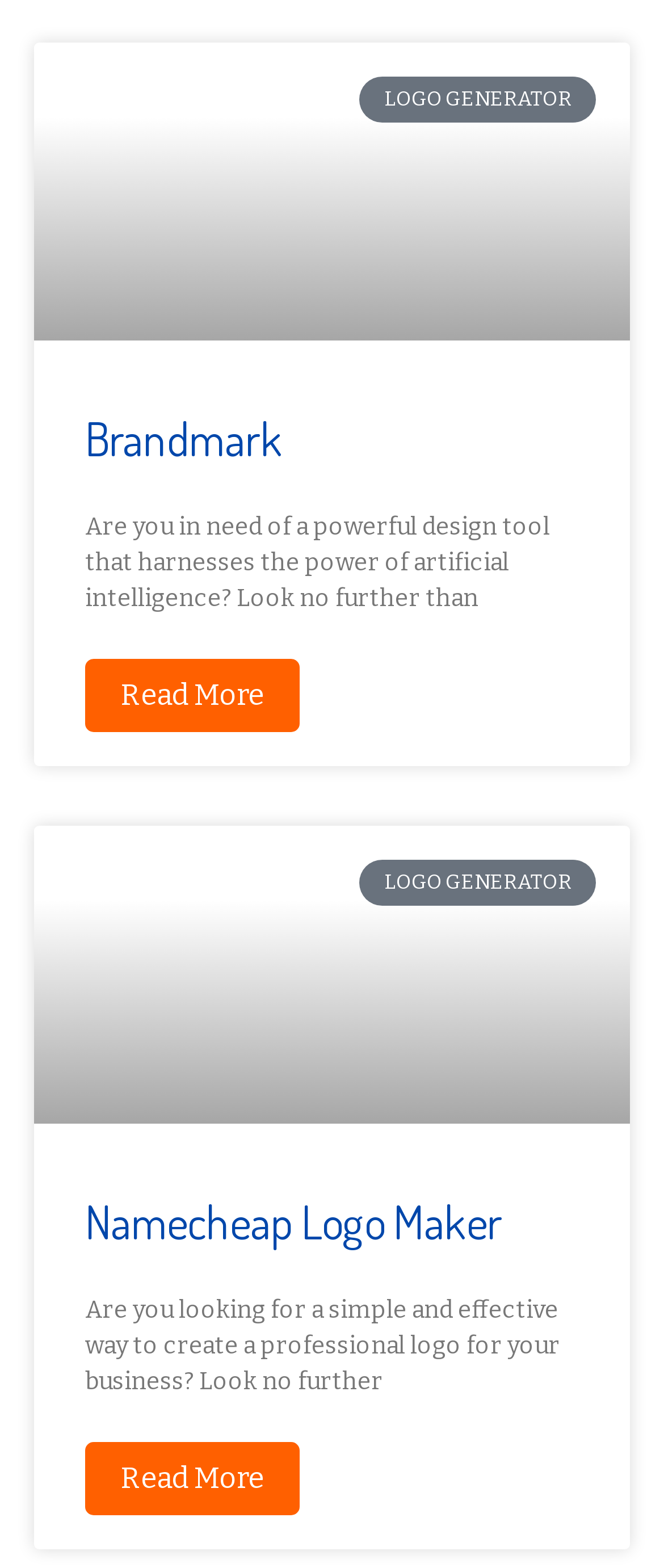Refer to the image and answer the question with as much detail as possible: Are the logo generators mentioned on the page for personal or business use?

The descriptive text for both logo generators mentions 'business' or 'businesses', implying that these tools are intended for commercial use rather than personal use.